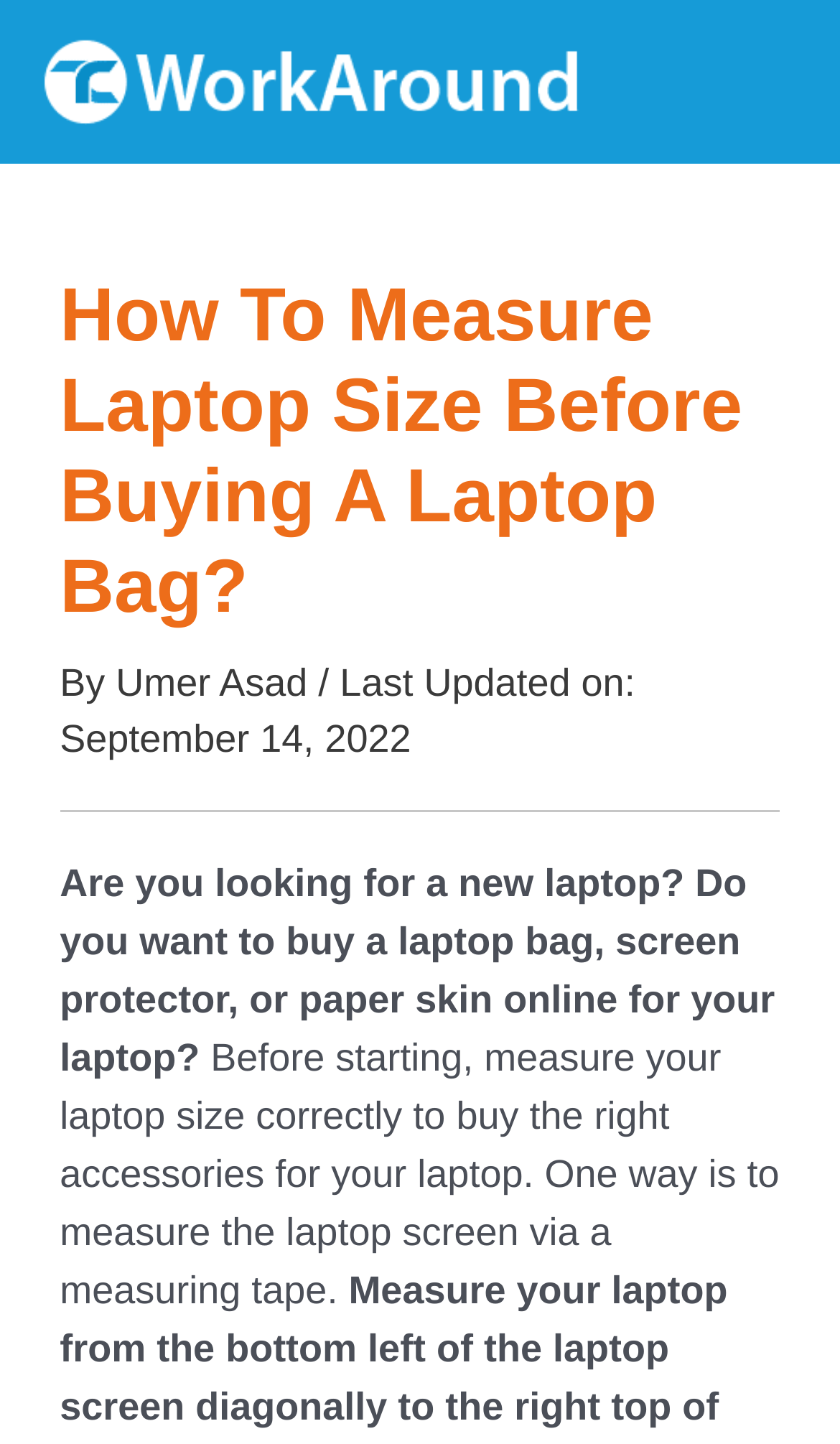What is the purpose of measuring laptop size?
Please utilize the information in the image to give a detailed response to the question.

The purpose of measuring laptop size can be inferred from the text which states 'Before starting, measure your laptop size correctly to buy the right accessories for your laptop'.